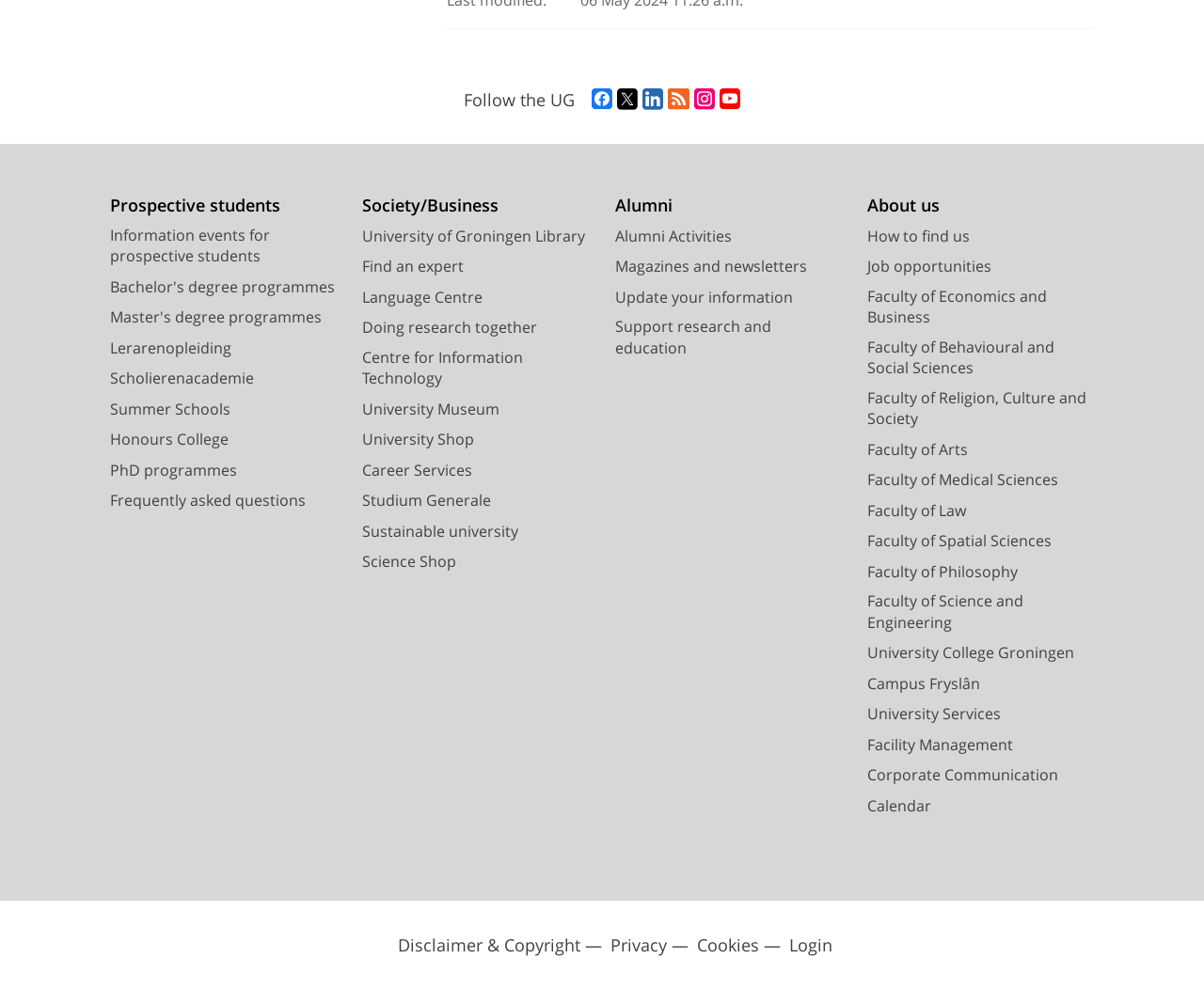What social media platforms are available?
Refer to the image and provide a thorough answer to the question.

The webpage has a section with links to various social media platforms, including Facebook, Twitter, LinkedIn, Instagram, and YouTube, which can be used to follow the University of Groningen.